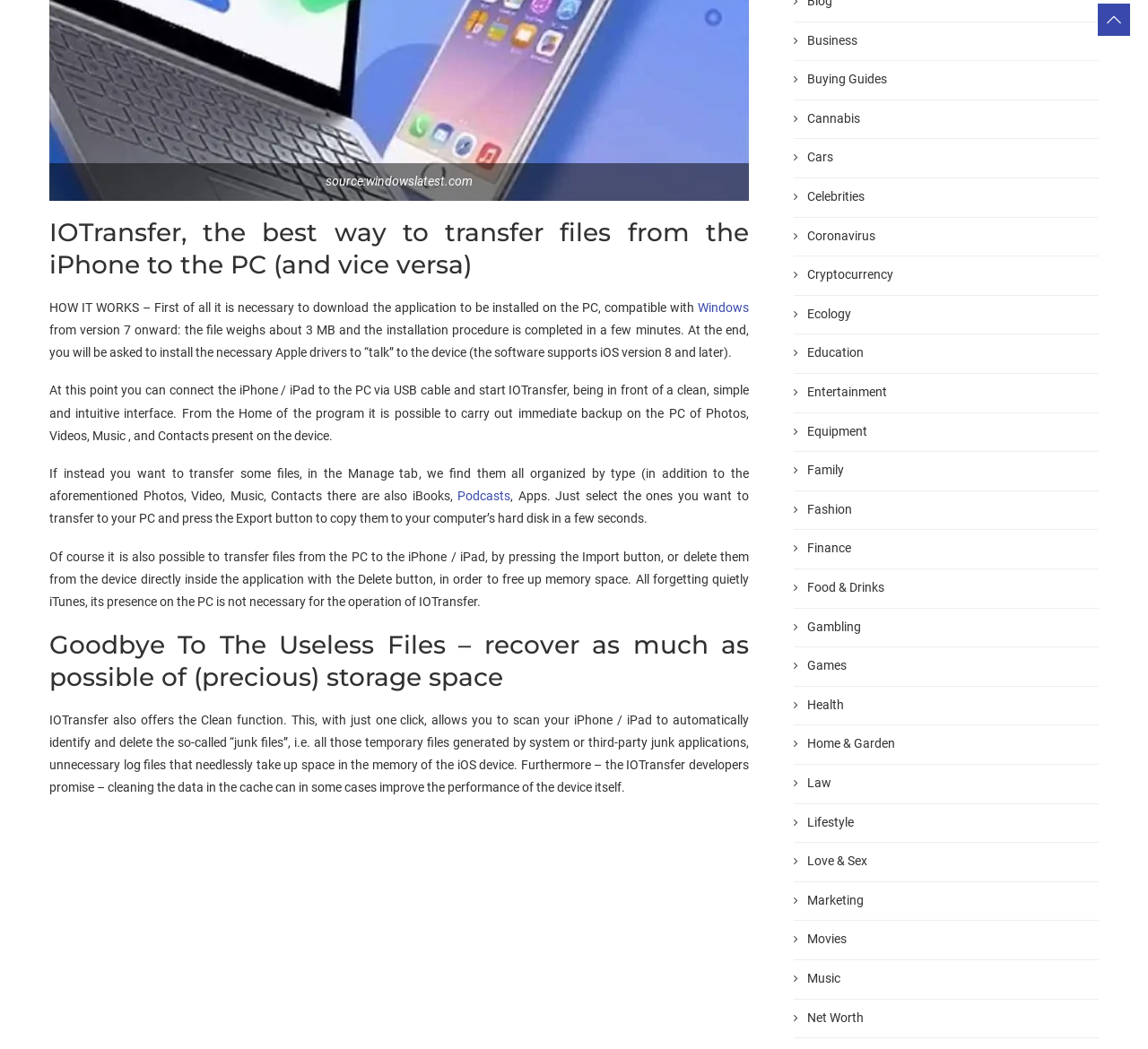Identify the bounding box coordinates of the part that should be clicked to carry out this instruction: "Click the 'Import button'".

[0.507, 0.524, 0.576, 0.537]